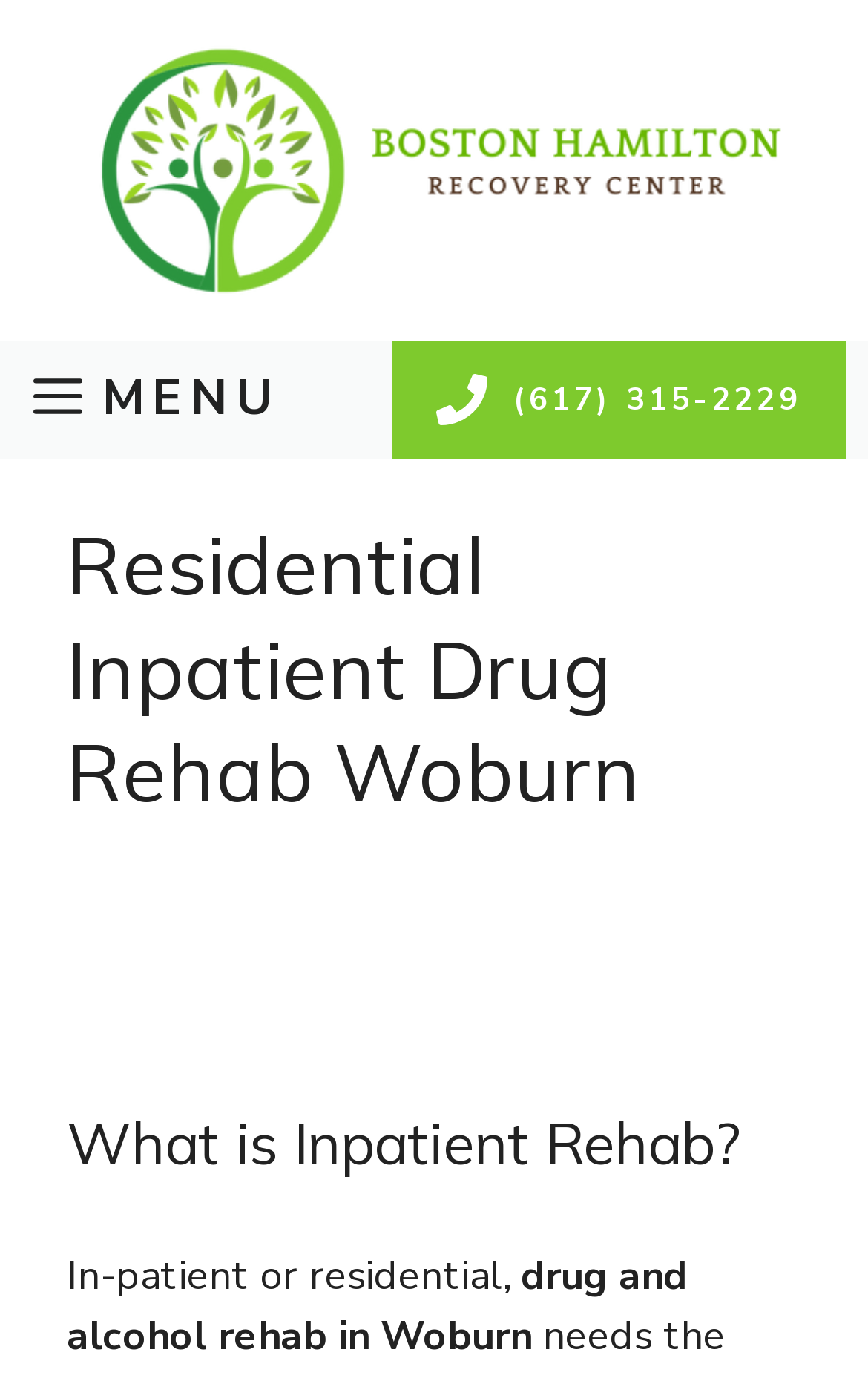What is the location of the rehab being discussed?
Please give a detailed and elaborate explanation in response to the question.

I read the heading 'Residential Inpatient Drug Rehab Woburn' and understood that the rehab being discussed is located in Woburn.